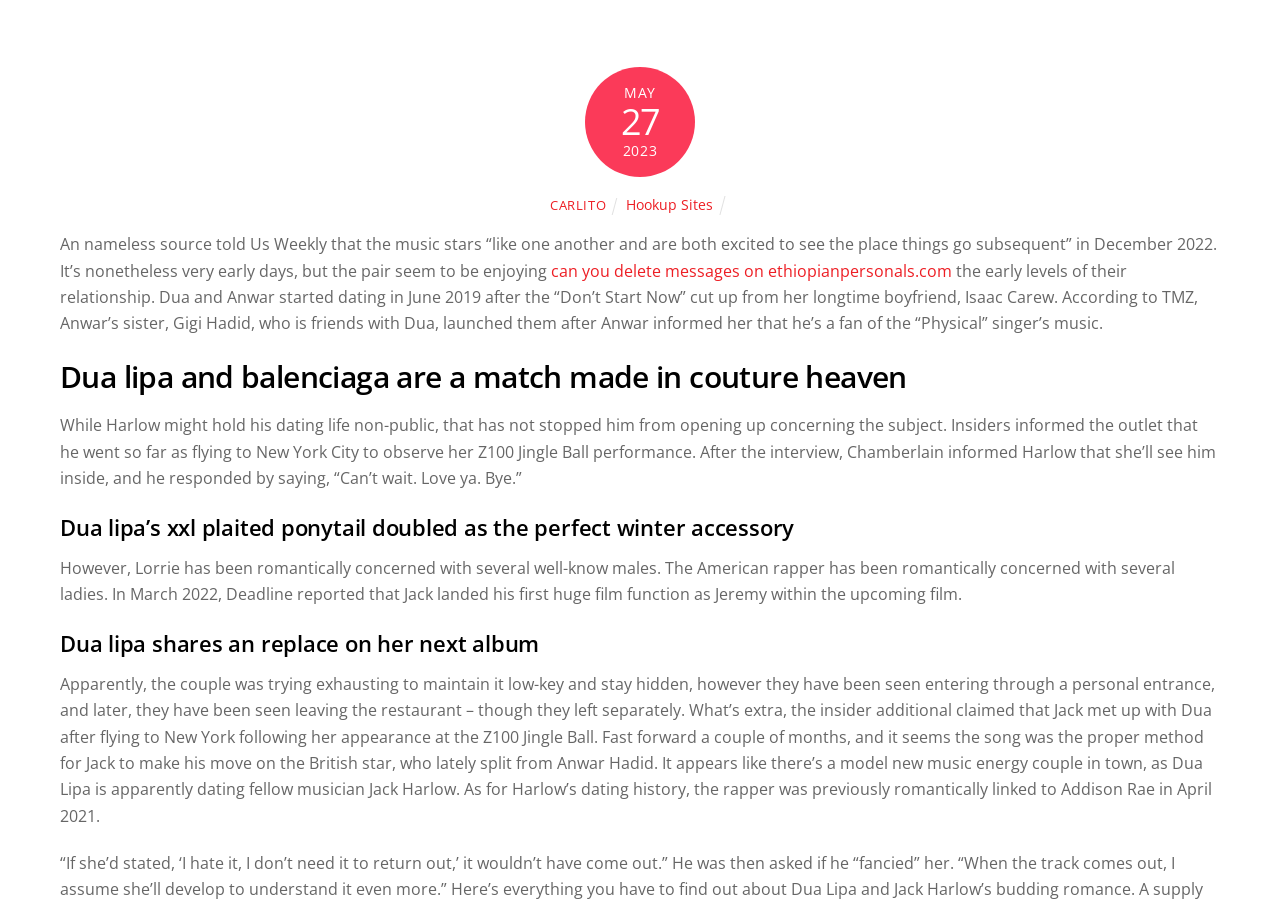Give a short answer to this question using one word or a phrase:
What is the date mentioned in the article?

May 27, 2023